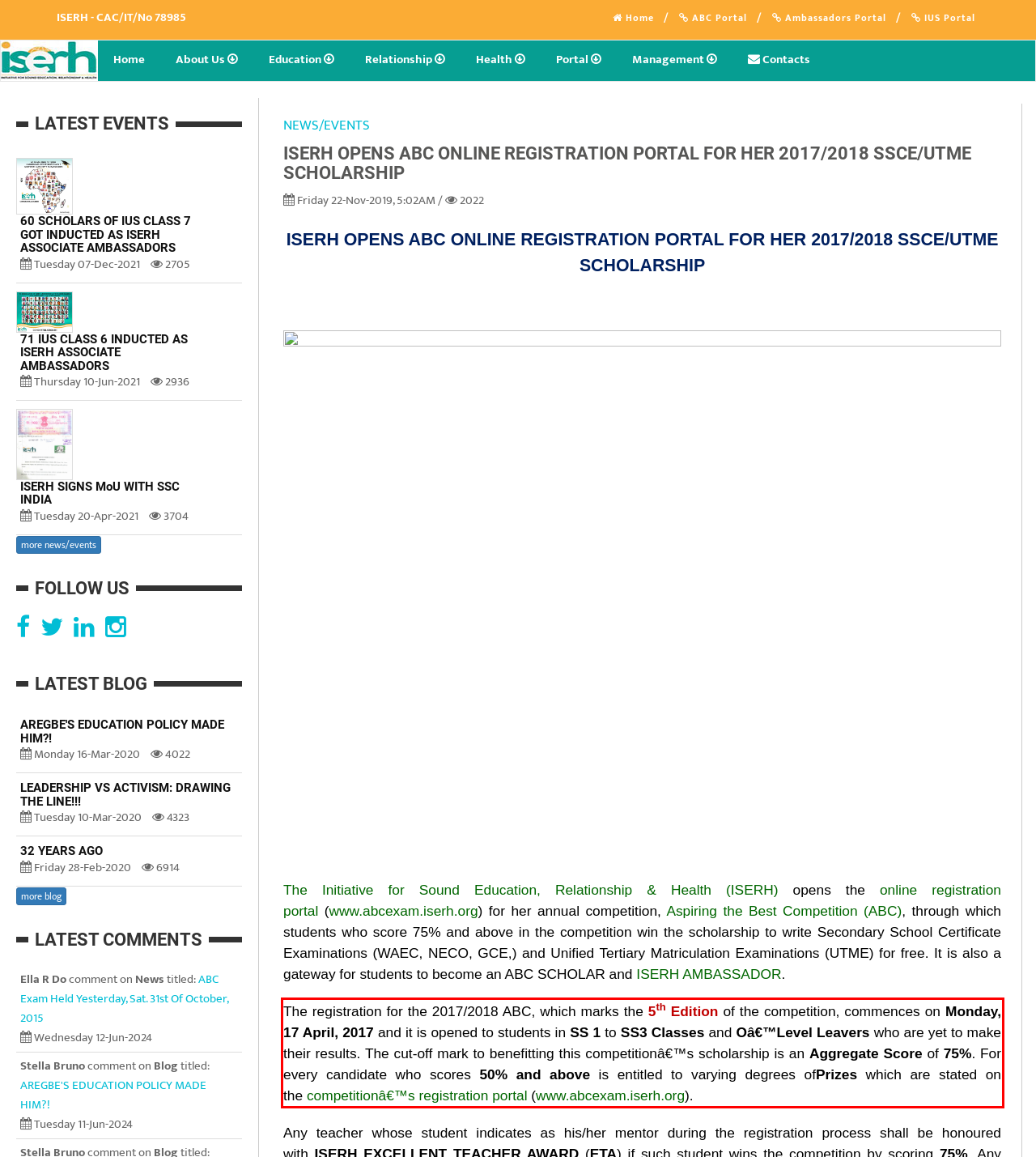You have a screenshot of a webpage with a red bounding box. Identify and extract the text content located inside the red bounding box.

The registration for the 2017/2018 ABC, which marks the 5th Edition of the competition, commences on Monday, 17 April, 2017 and it is opened to students in SS 1 to SS3 Classes and Oâ€™Level Leavers who are yet to make their results. The cut-off mark to benefitting this competitionâ€™s scholarship is an Aggregate Score of 75%. For every candidate who scores 50% and above is entitled to varying degrees ofPrizes which are stated on the competitionâ€™s registration portal (www.abcexam.iserh.org).